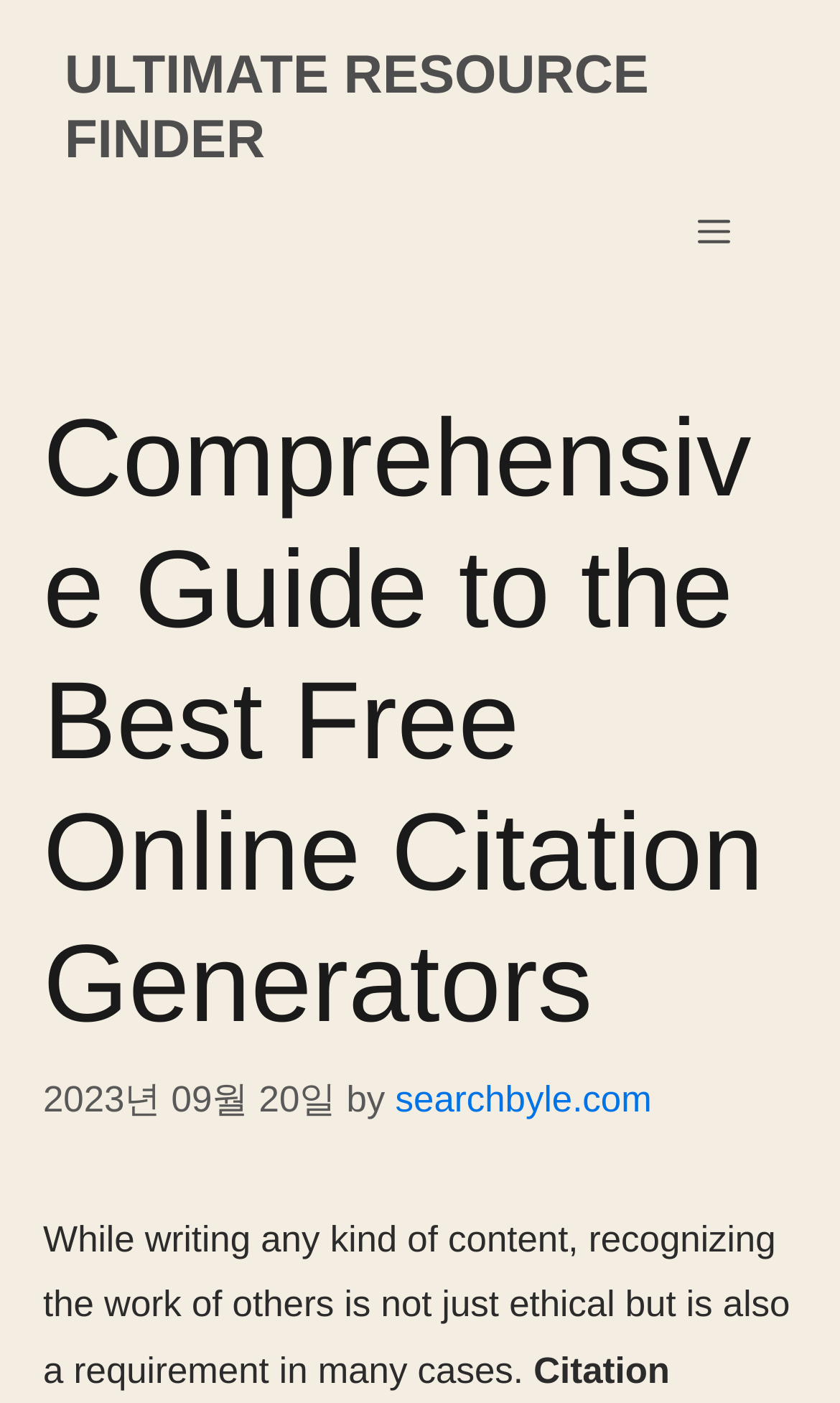What is the name of the website?
Look at the screenshot and provide an in-depth answer.

I found the name of the website by looking at the banner element at the top of the webpage, which contains the text 'ULTIMATE RESOURCE FINDER'.